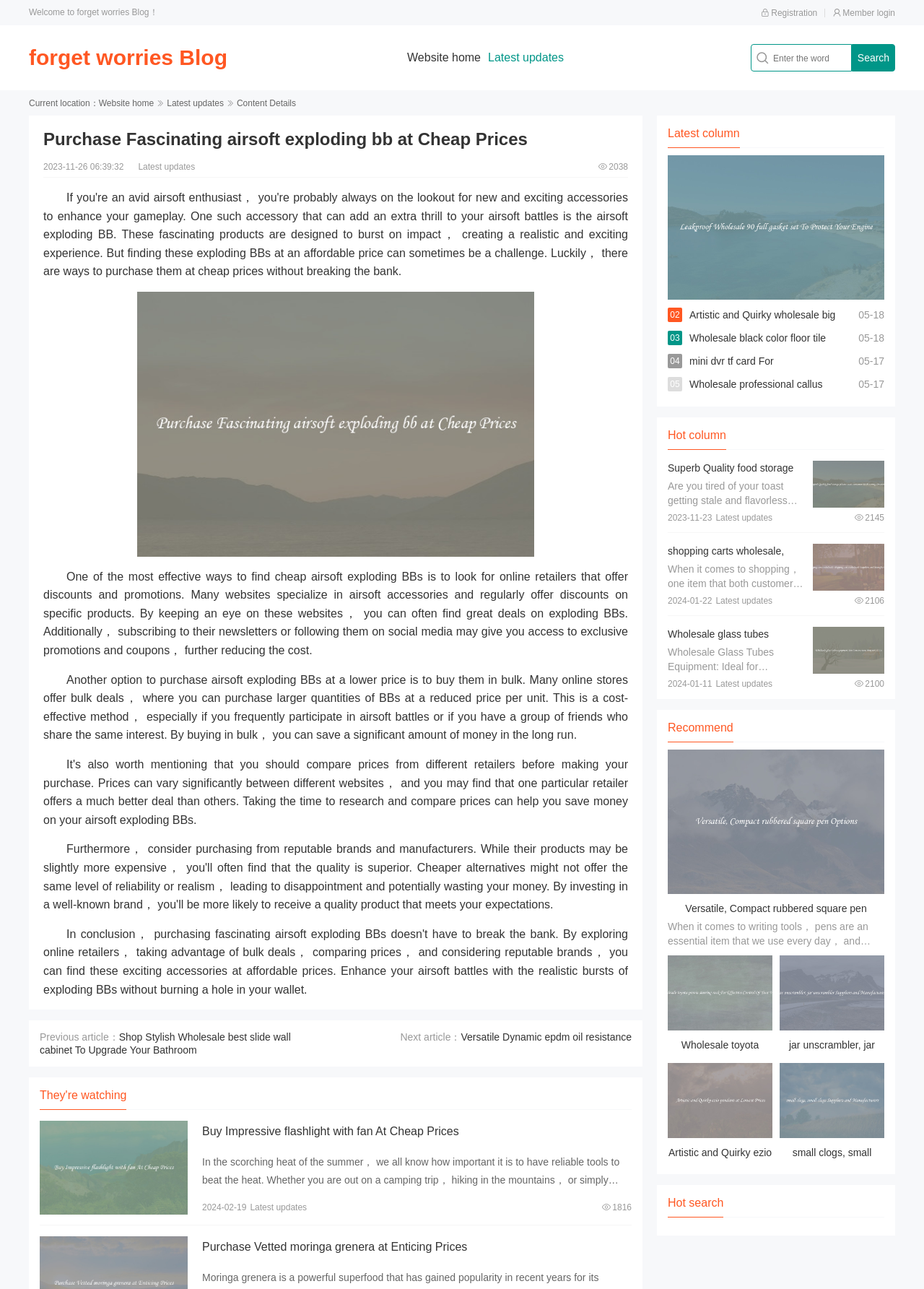Identify the bounding box coordinates for the UI element described as follows: Versatile Dynamic epdm oil resistance. Use the format (top-left x, top-left y, bottom-right x, bottom-right y) and ensure all values are floating point numbers between 0 and 1.

[0.499, 0.8, 0.684, 0.809]